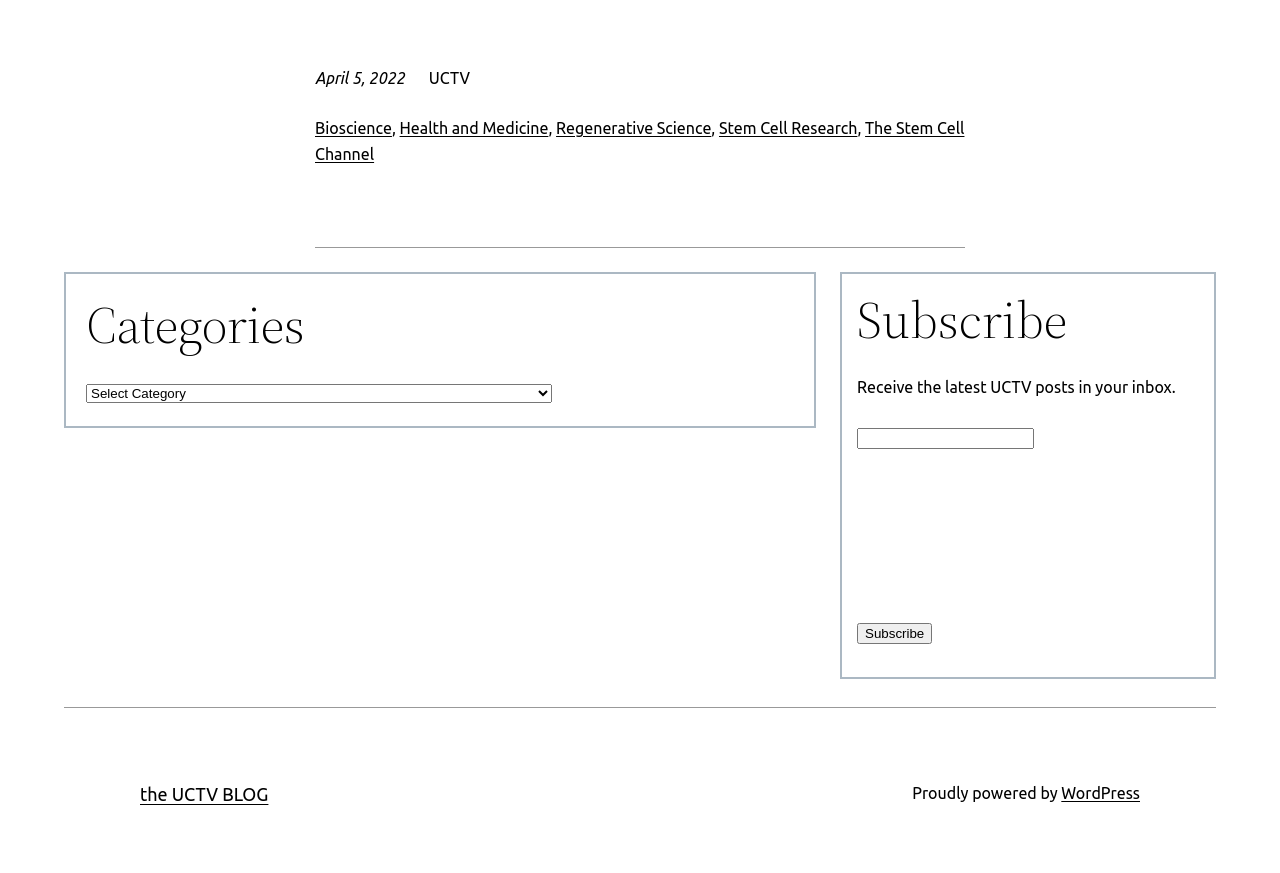Please find and report the bounding box coordinates of the element to click in order to perform the following action: "Explore Bioscience". The coordinates should be expressed as four float numbers between 0 and 1, in the format [left, top, right, bottom].

[0.246, 0.136, 0.306, 0.157]